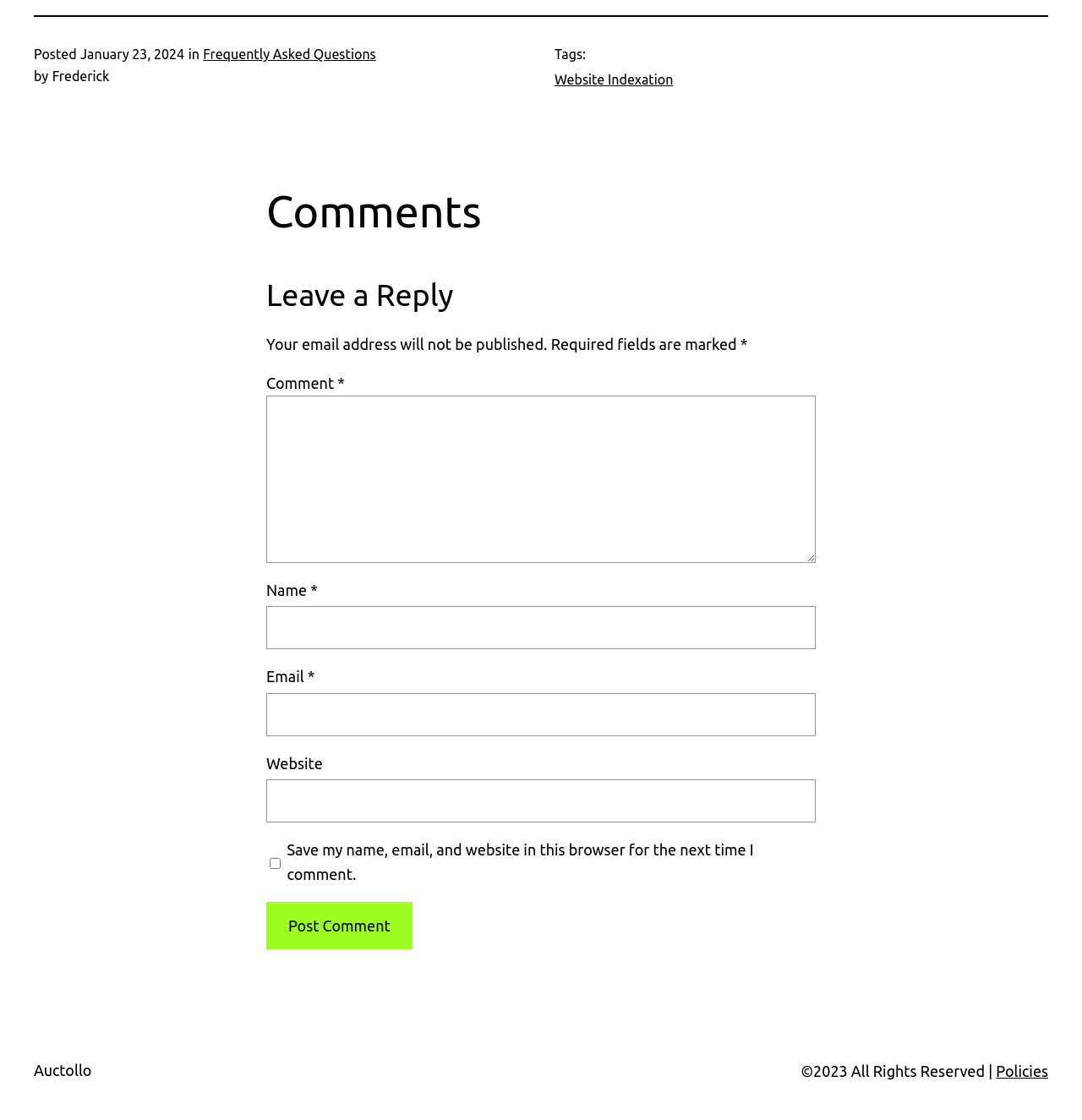Identify the bounding box for the described UI element: "Policies".

[0.921, 0.948, 0.969, 0.963]